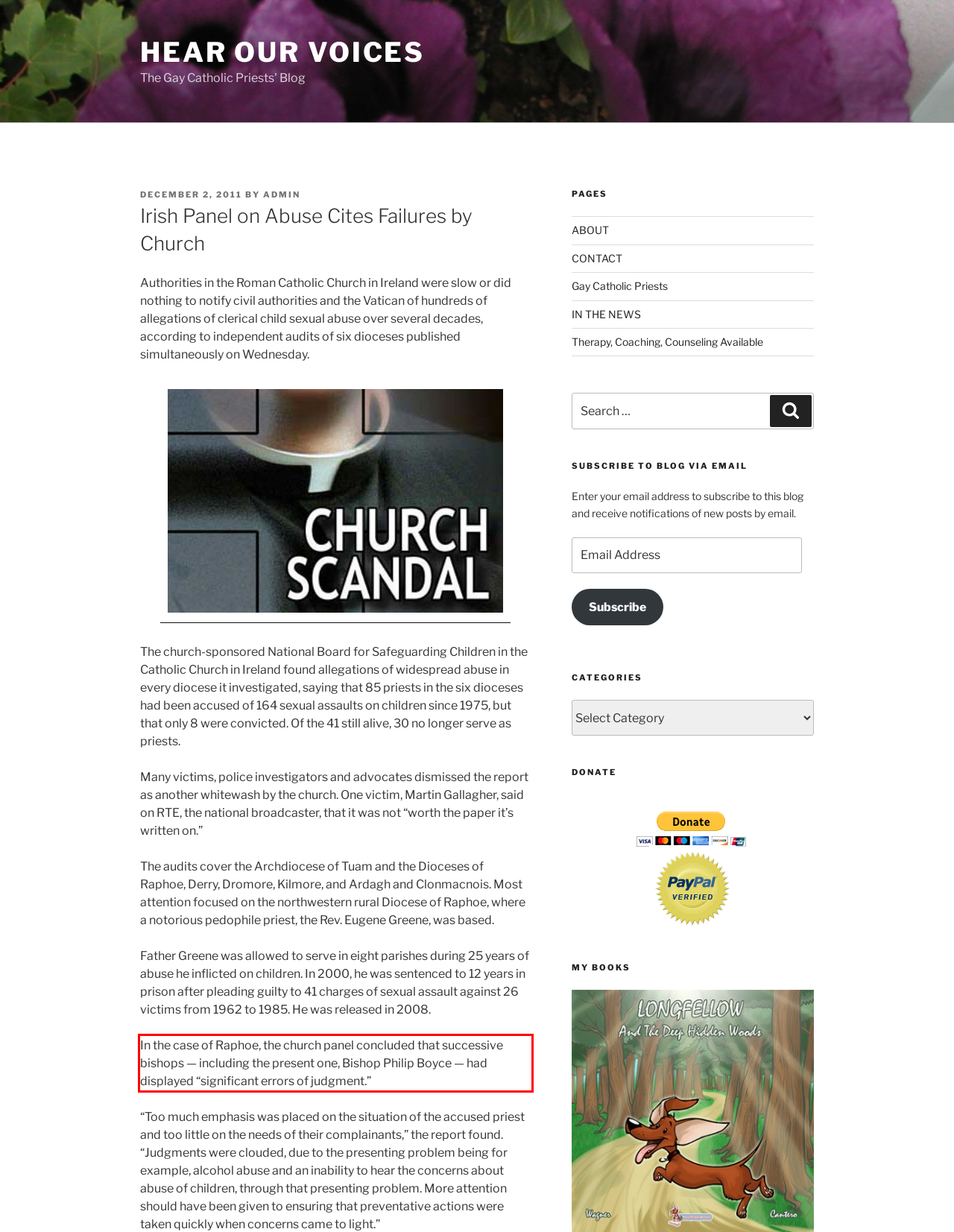The screenshot you have been given contains a UI element surrounded by a red rectangle. Use OCR to read and extract the text inside this red rectangle.

In the case of Raphoe, the church panel concluded that successive bishops — including the present one, Bishop Philip Boyce — had displayed “significant errors of judgment.”